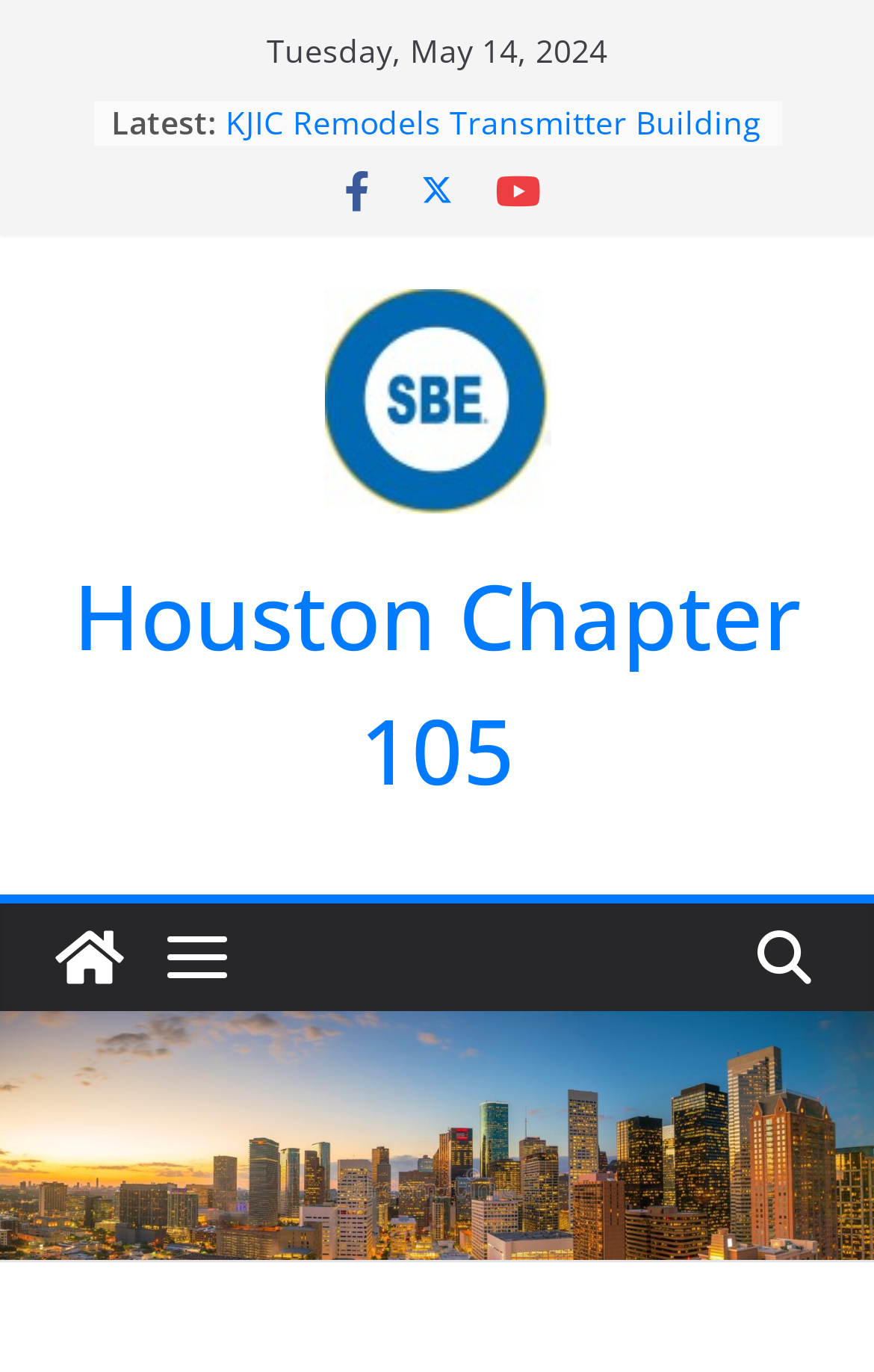Using the provided element description "ACIL Allen", determine the bounding box coordinates of the UI element.

None